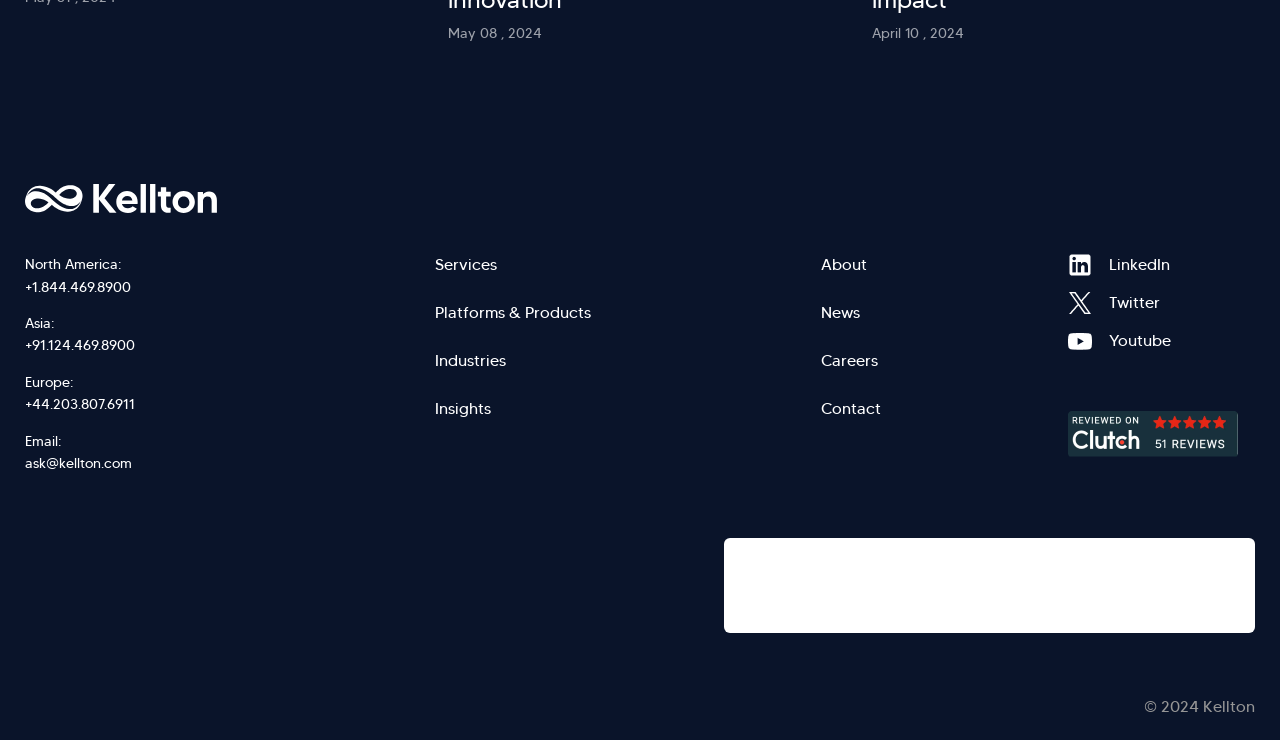Provide the bounding box coordinates for the UI element that is described as: "alt="clutch Badge"".

[0.834, 0.556, 0.98, 0.619]